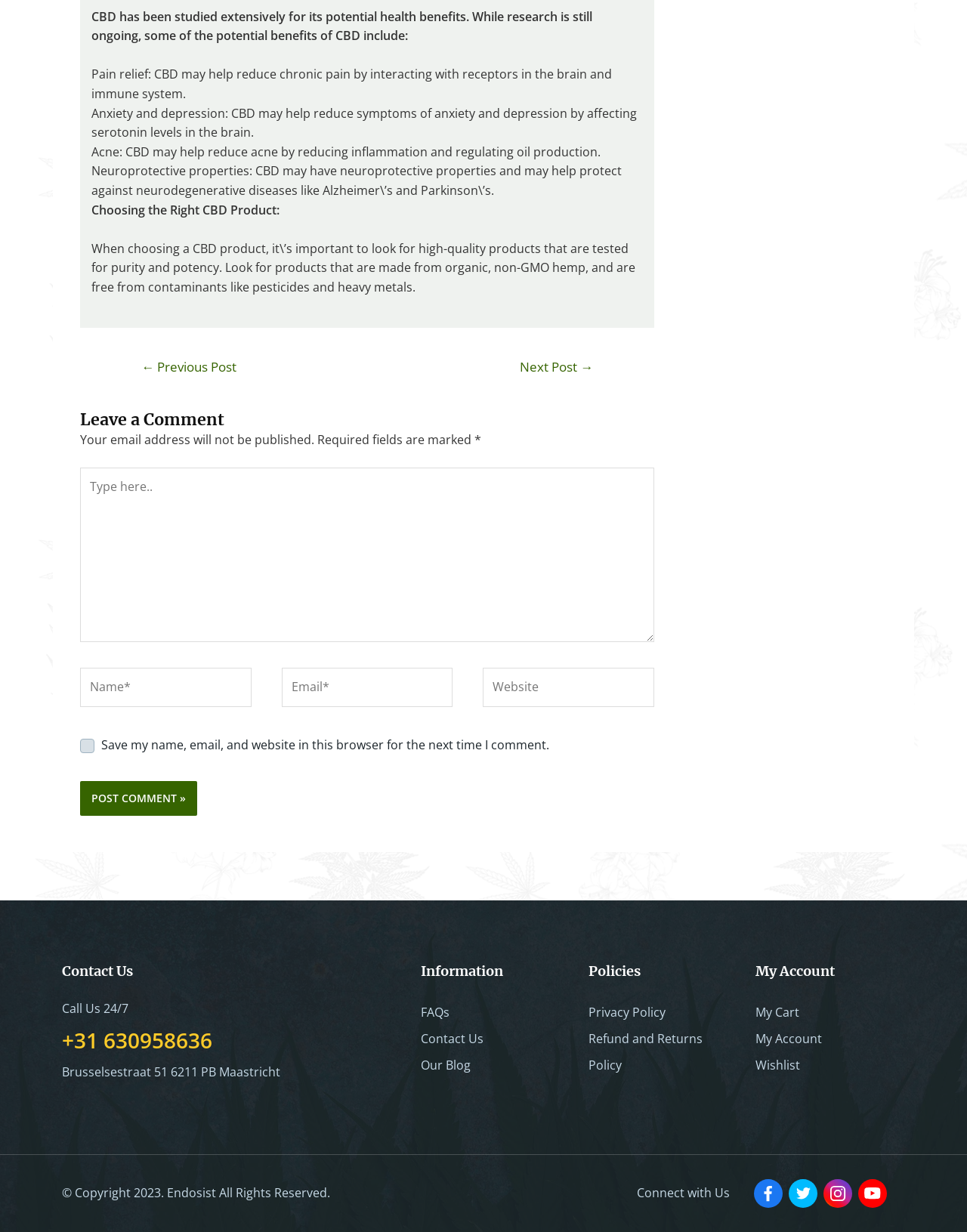Locate the bounding box coordinates of the UI element described by: "Oncology & Haematology". Provide the coordinates as four float numbers between 0 and 1, formatted as [left, top, right, bottom].

None